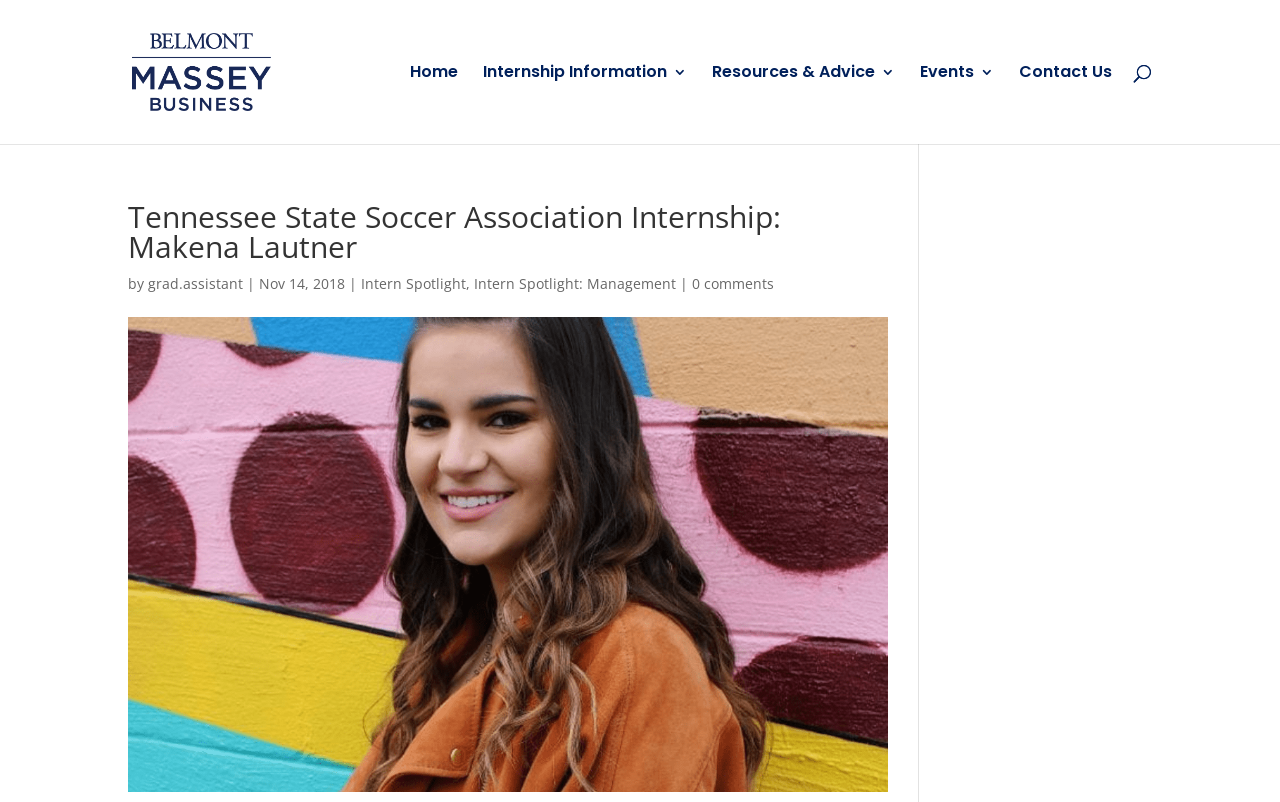What is the date of the post?
Can you provide a detailed and comprehensive answer to the question?

I found the answer by looking at the StaticText element 'Nov 14, 2018' which indicates the date of the post.